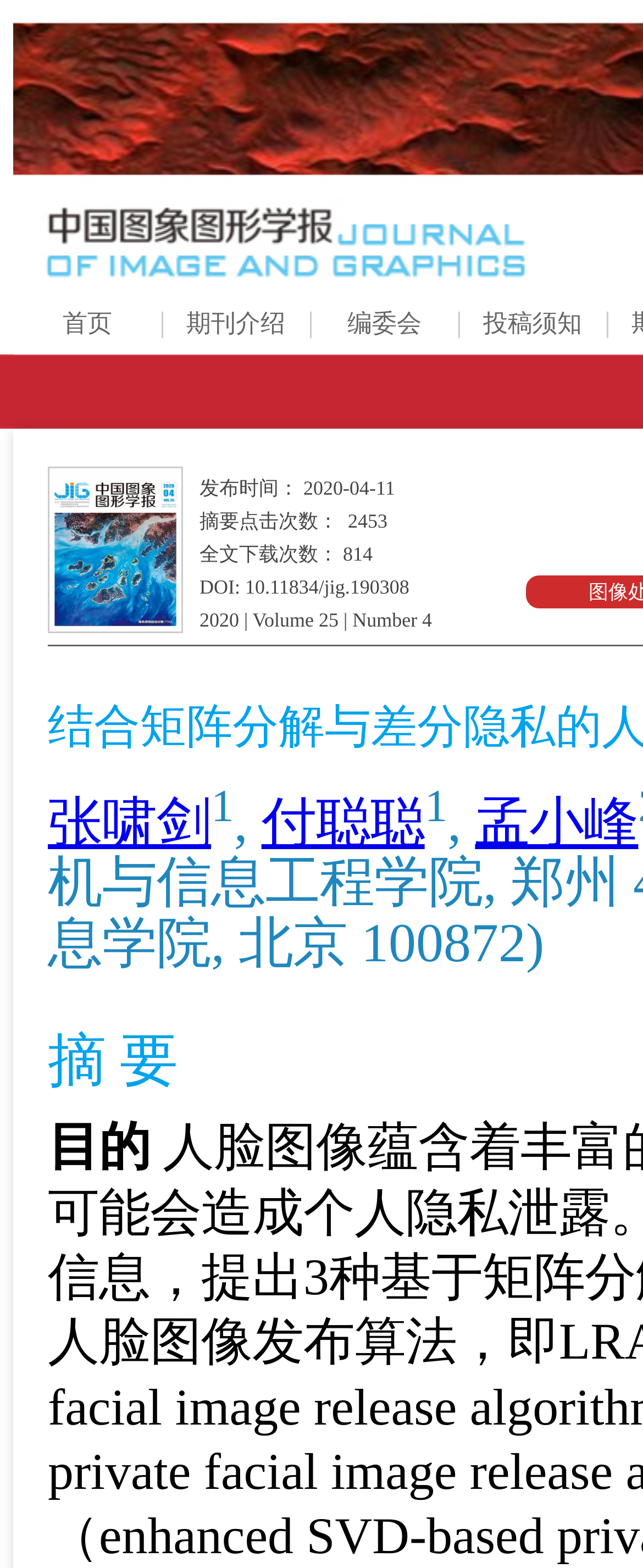Write a detailed summary of the webpage, including text, images, and layout.

The webpage appears to be a journal or academic publication page. At the top, there are four navigation links: "首页" (home), "期刊介绍" (journal introduction), "编委会" (editorial board), and "投稿须知" (submission guidelines), arranged horizontally from left to right.

Below the navigation links, there is a prominent image of the current issue's cover, taking up about a quarter of the page's width. To the right of the image, there are several links and text elements. A link "10.11834/jig.190308" is followed by a link "2020", then a separator "|\xa0", and another link "Volume 25". Further to the right, there is a link "Number 4".

Below these links, there is a section with author information. The names "张啸剑", "付聪聪", and "孟小峰" are listed, each with a superscript number next to them. The names are separated by commas.

Finally, there are two headings: "摘 要" (abstract) and "目的" (objective), which likely introduce the content of the journal article.